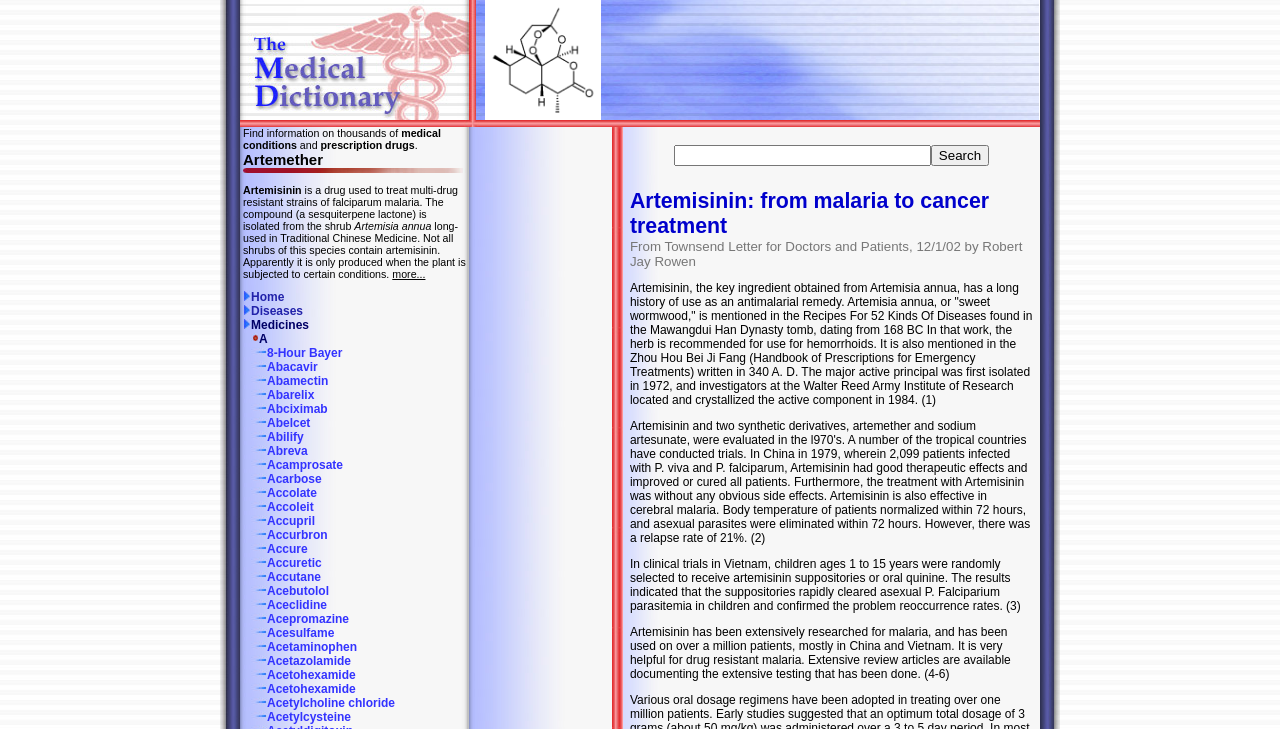Using the given description, provide the bounding box coordinates formatted as (top-left x, top-left y, bottom-right x, bottom-right y), with all values being floating point numbers between 0 and 1. Description: Accuretic

[0.19, 0.763, 0.251, 0.782]